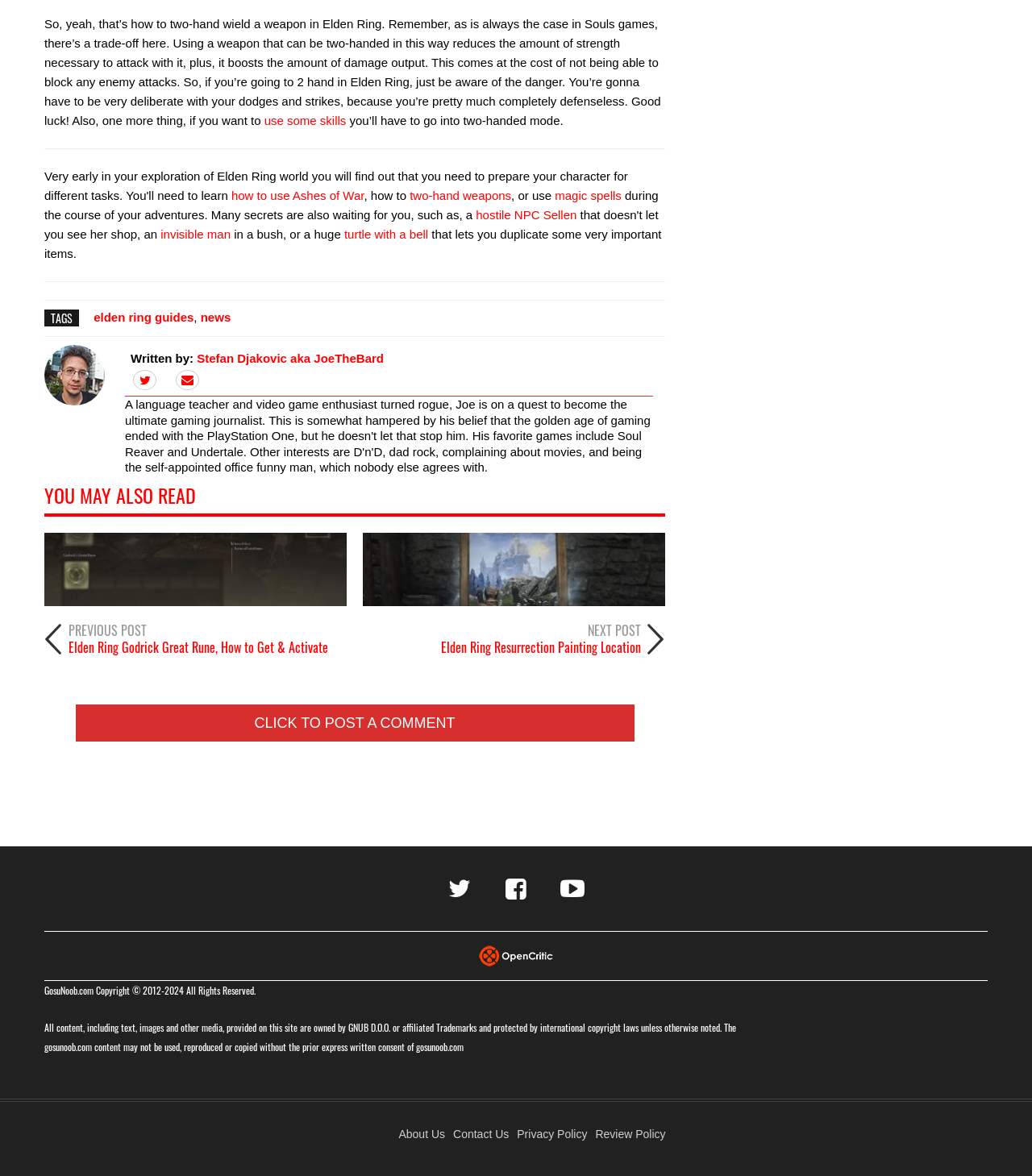Please provide a comprehensive response to the question below by analyzing the image: 
Who is the author of the article?

The author's name is mentioned in the footer section of the webpage, along with a link to their profile.